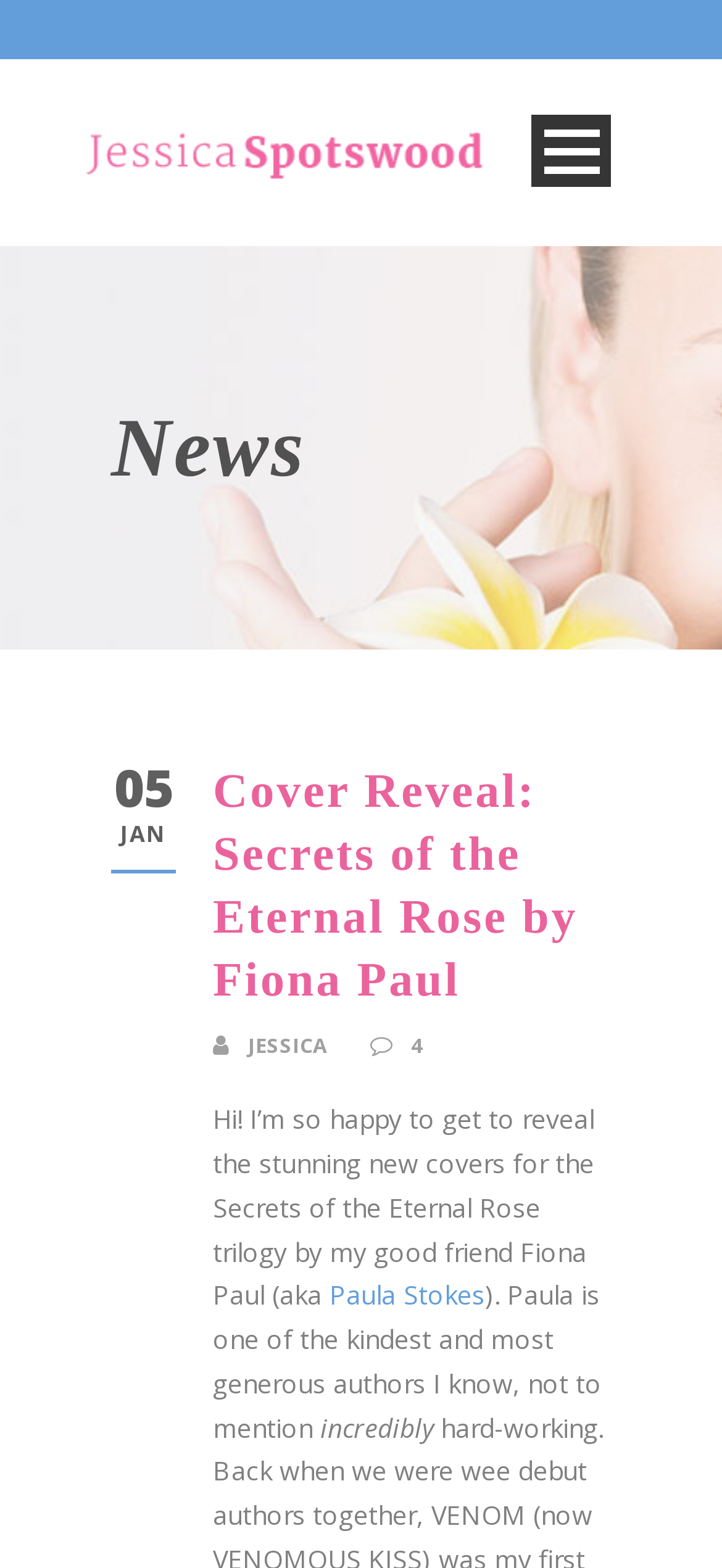What is the author of the Secrets of the Eternal Rose trilogy?
Using the image provided, answer with just one word or phrase.

Fiona Paul